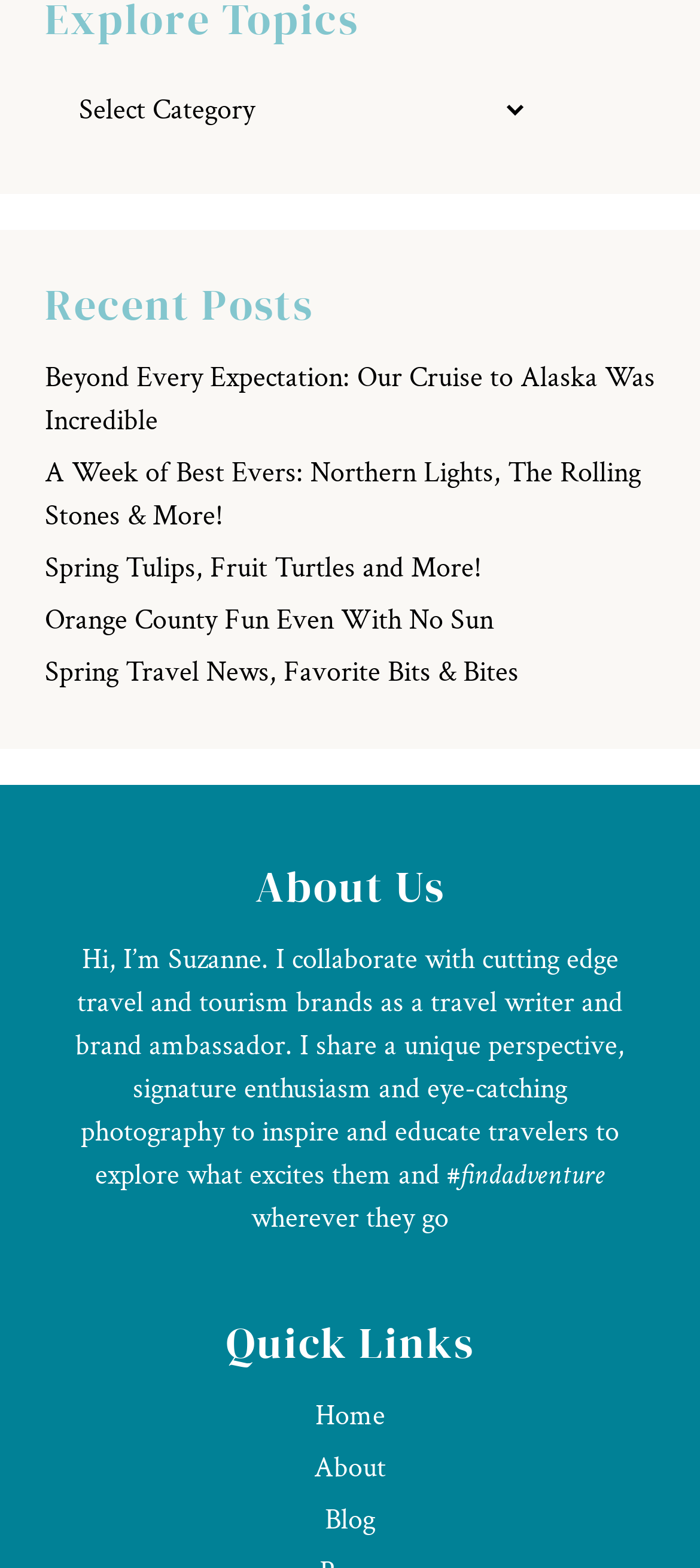Carefully examine the image and provide an in-depth answer to the question: How many sections are on the webpage?

The webpage has three main sections: 'Recent Posts', 'About Us', and 'Quick Links'. These sections are separated by their headings and content.